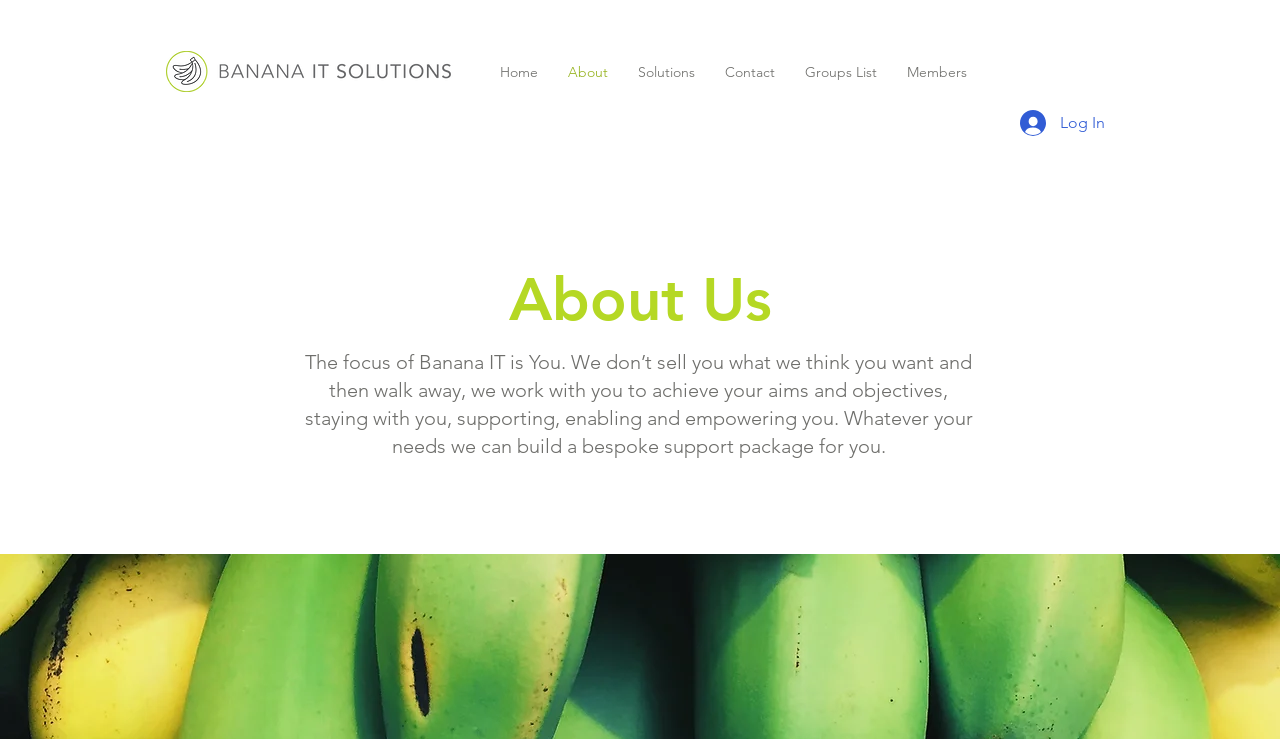What is the button on the top right corner?
By examining the image, provide a one-word or phrase answer.

Log In